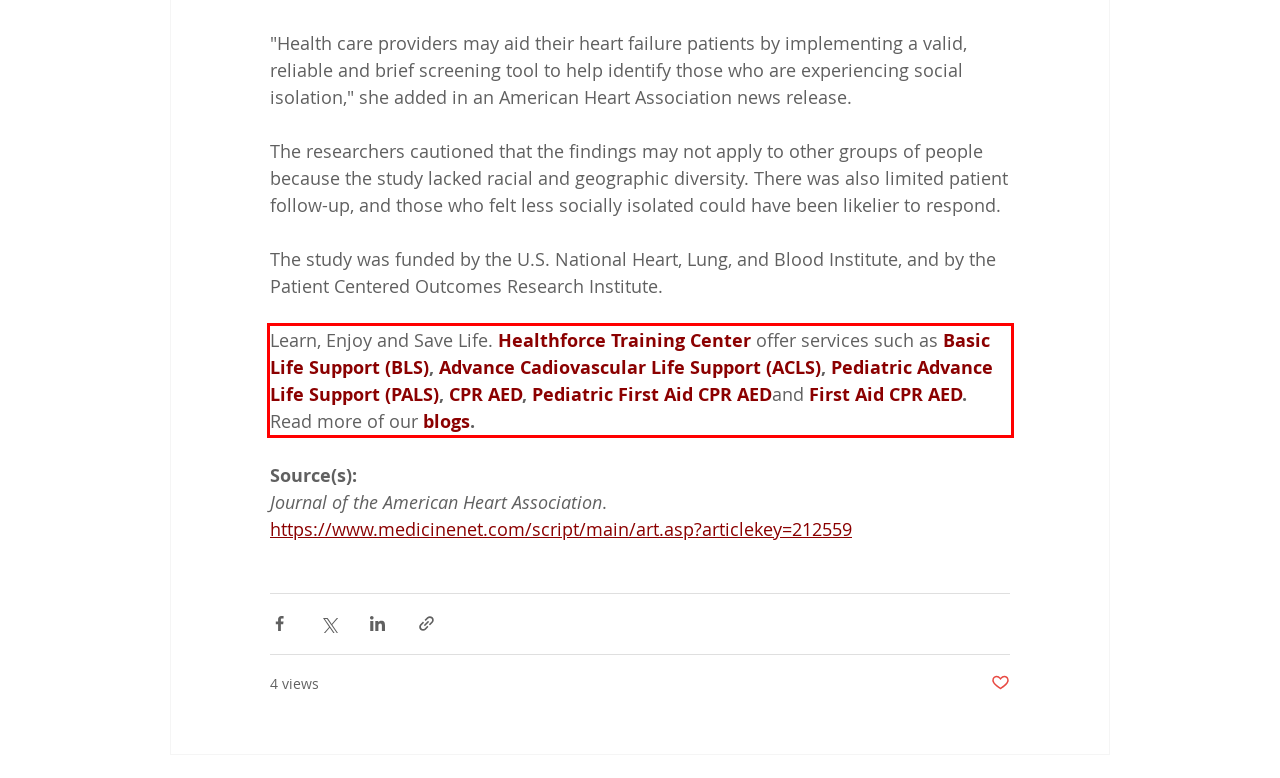Given the screenshot of the webpage, identify the red bounding box, and recognize the text content inside that red bounding box.

Learn, Enjoy and Save Life. Healthforce Training Center offer services such as Basic Life Support (BLS), Advance Cadiovascular Life Support (ACLS), Pediatric Advance Life Support (PALS), CPR AED, Pediatric First Aid CPR AEDand First Aid CPR AED. Read more of our blogs.